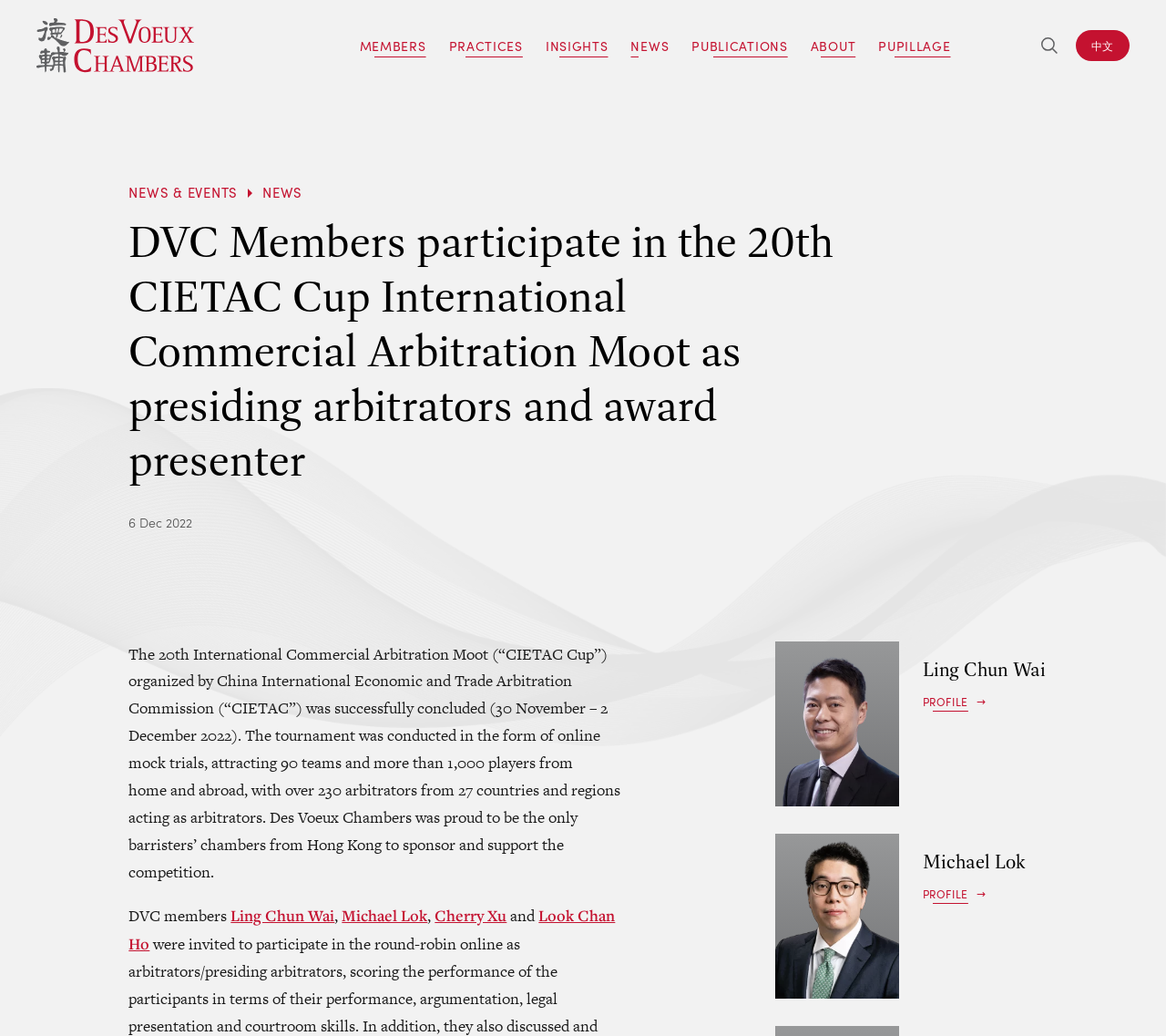Please pinpoint the bounding box coordinates for the region I should click to adhere to this instruction: "View Ling Chun Wai's profile".

[0.665, 0.619, 0.929, 0.778]